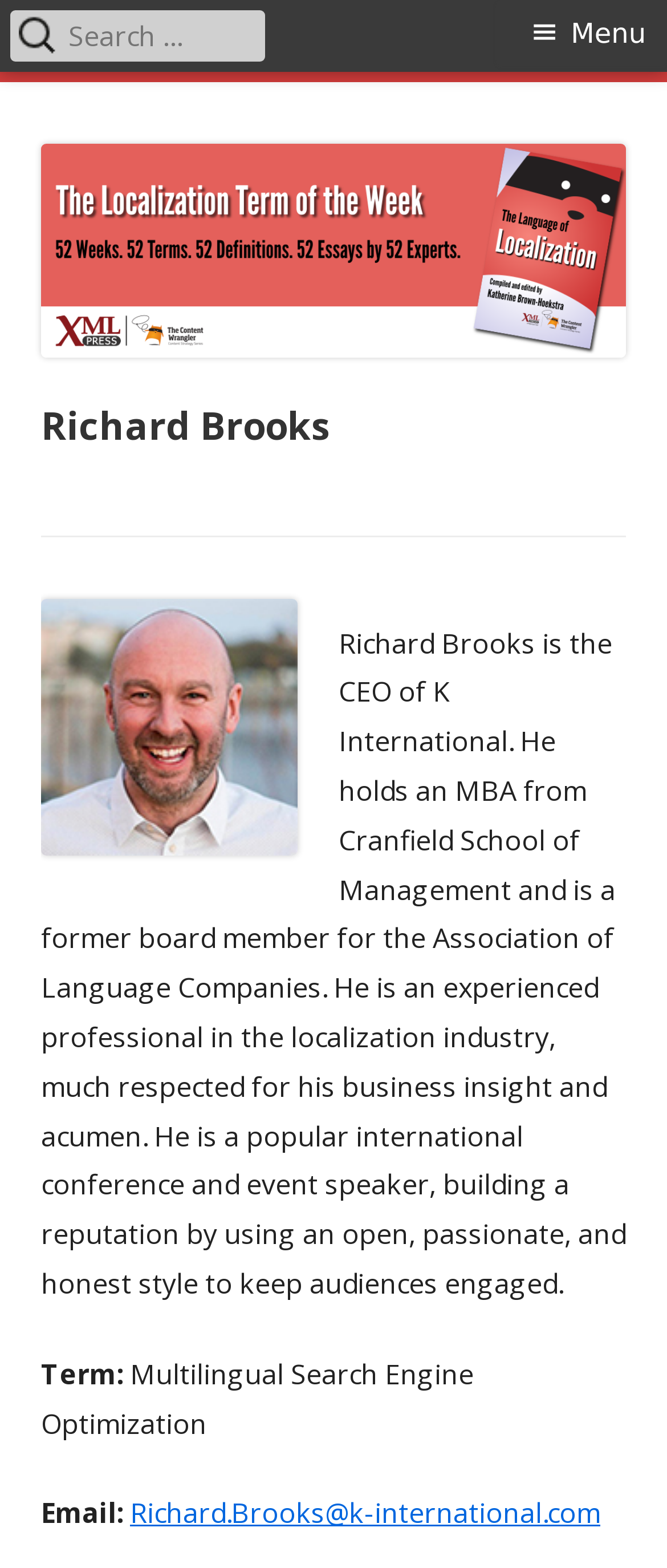Provide a brief response to the question below using one word or phrase:
What is Richard Brooks' profession?

CEO